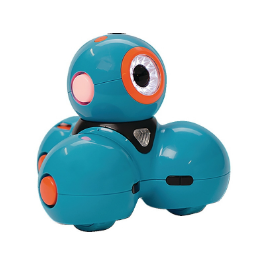Give a thorough and detailed caption for the image.

This image features a vibrant, blue coding robot designed for educational purposes, showcasing an engaging and playful design. The robot is characterized by its rounded shape and bright orange accents on its eyes and body, making it visually appealing to children. It serves as an interactive tool for teaching coding and robotics, promoting hands-on learning and exploration in STEM (Science, Technology, Engineering, and Mathematics) subjects. This particular model is part of the programming activities offered at the library, where kids can experiment with technology through guided play. The library provides opportunities for young learners to engage with this robot, further enhancing their coding skills and creativity in a supportive environment.